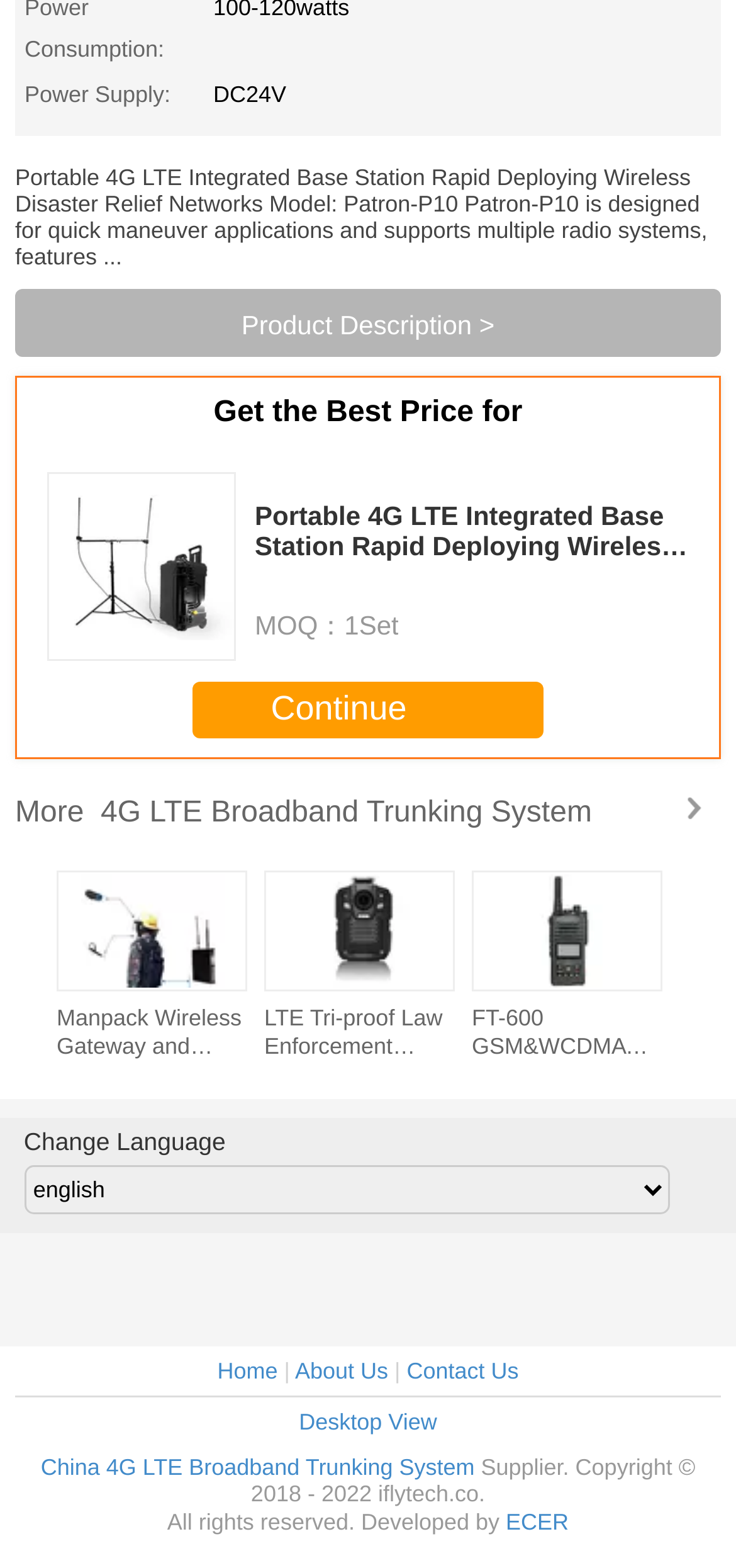Please pinpoint the bounding box coordinates for the region I should click to adhere to this instruction: "Click the link to view product description".

[0.021, 0.184, 0.979, 0.227]